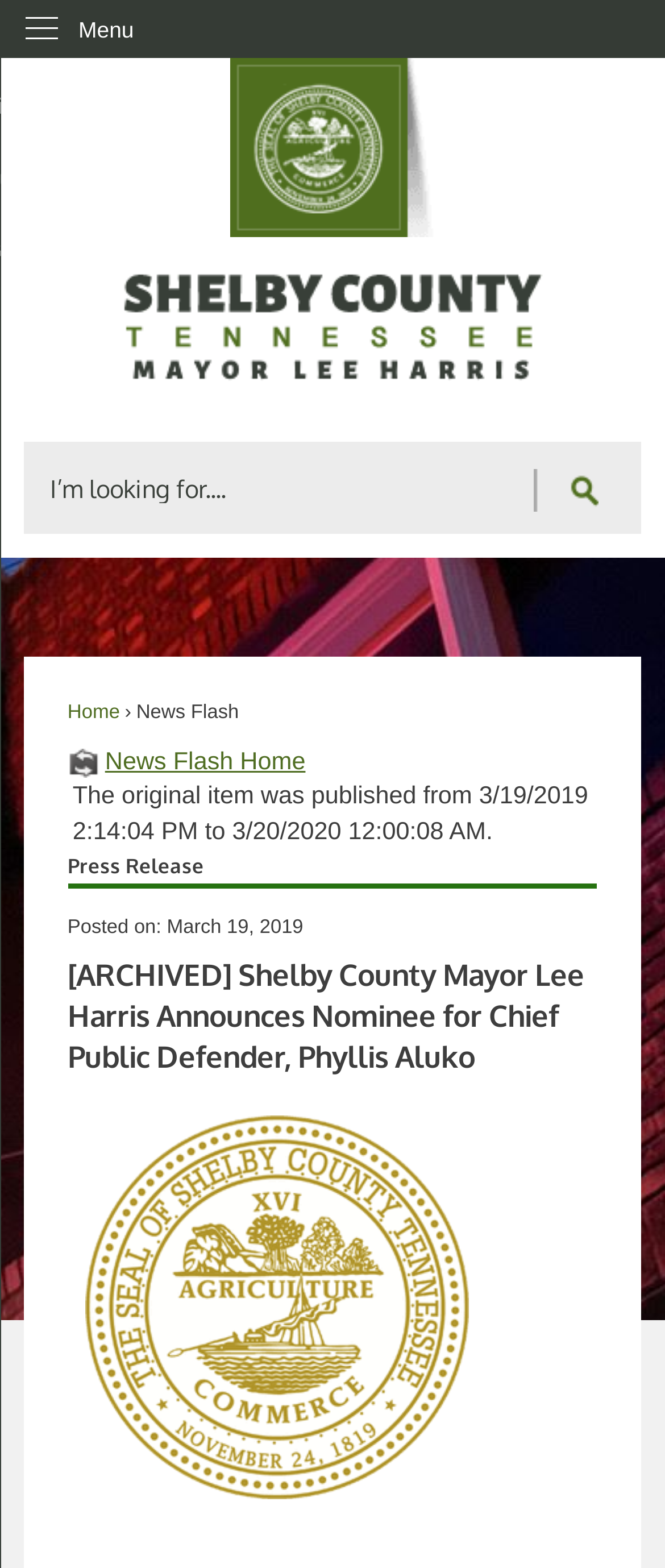Locate the bounding box coordinates of the clickable element to fulfill the following instruction: "Go to the 'Home' page". Provide the coordinates as four float numbers between 0 and 1 in the format [left, top, right, bottom].

[0.101, 0.448, 0.18, 0.461]